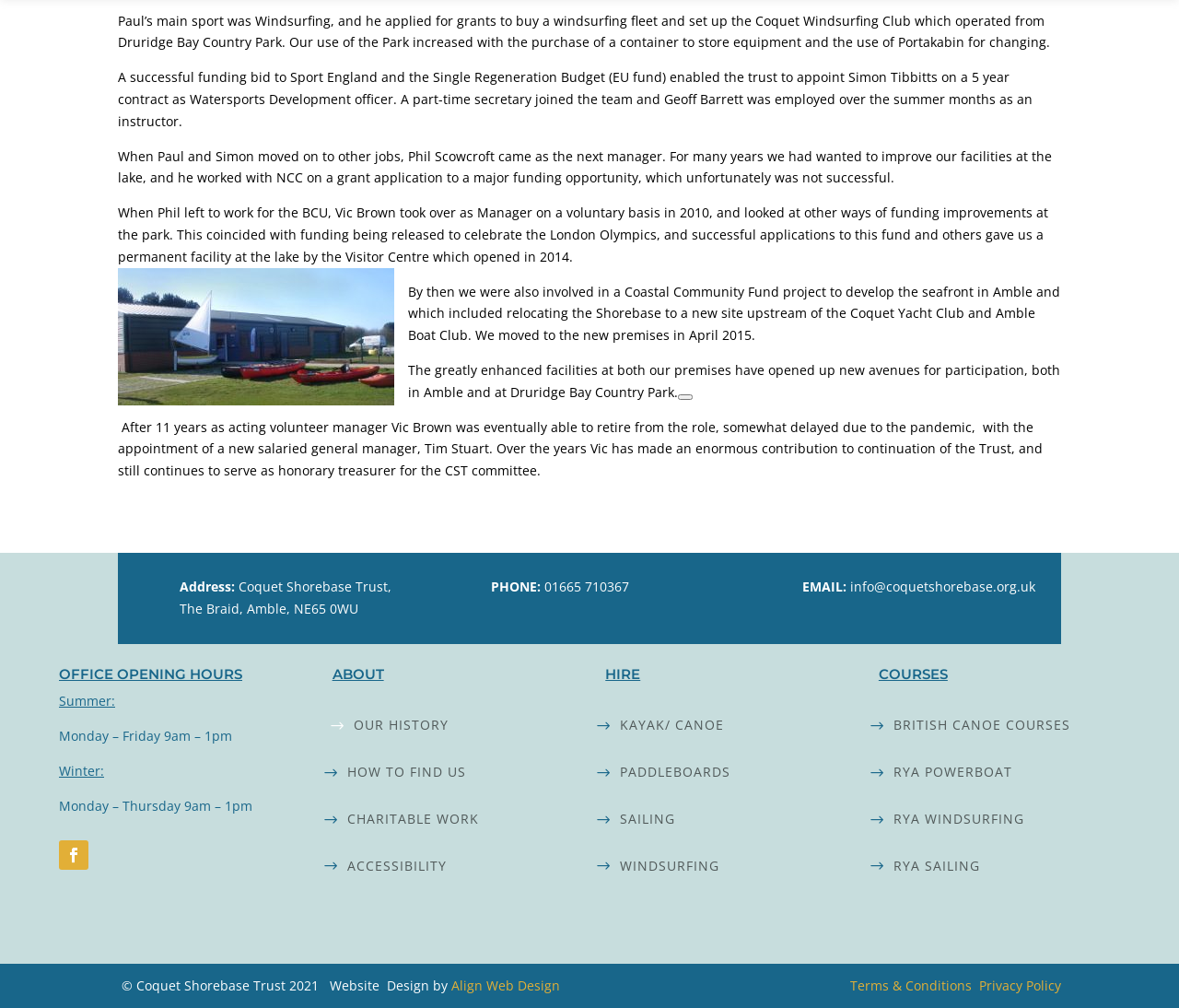Can you find the bounding box coordinates of the area I should click to execute the following instruction: "Check office opening hours"?

[0.05, 0.662, 0.255, 0.685]